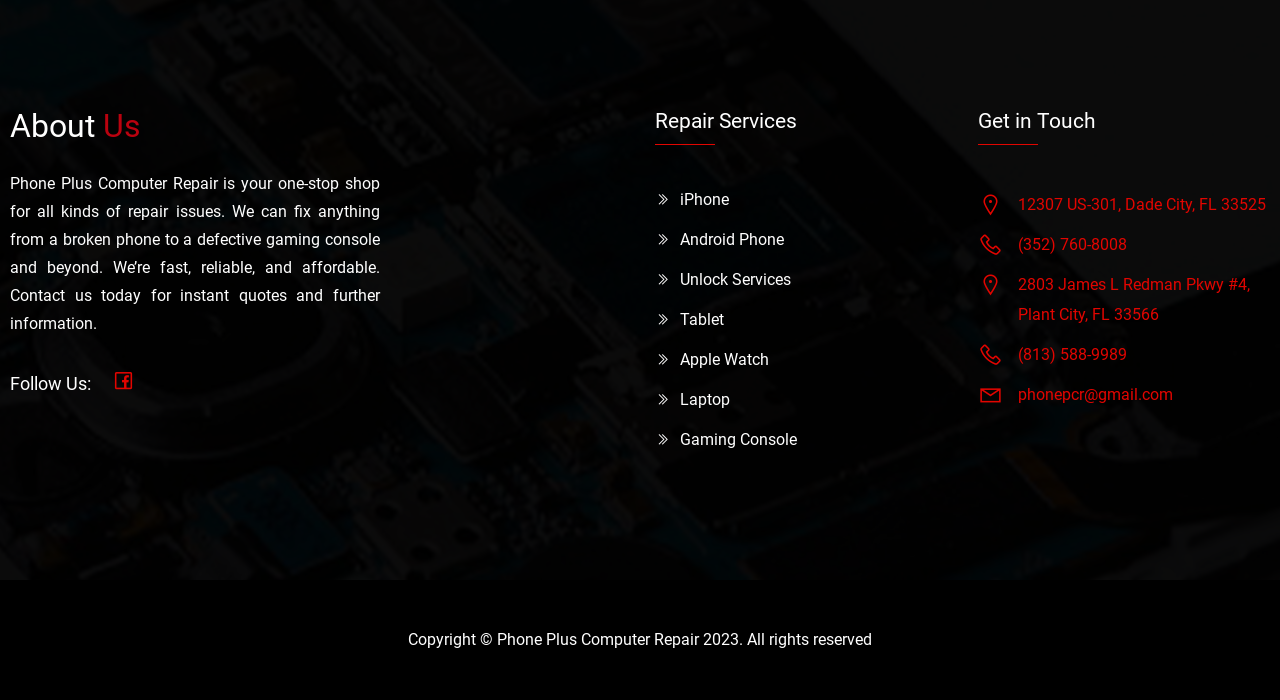How many locations does the repair shop have?
Based on the image, please offer an in-depth response to the question.

The repair shop has two locations, which can be found in the 'Get in Touch' section. The addresses of the two locations are 12307 US-301, Dade City, FL 33525 and 2803 James L Redman Pkwy #4, Plant City, FL 33566.